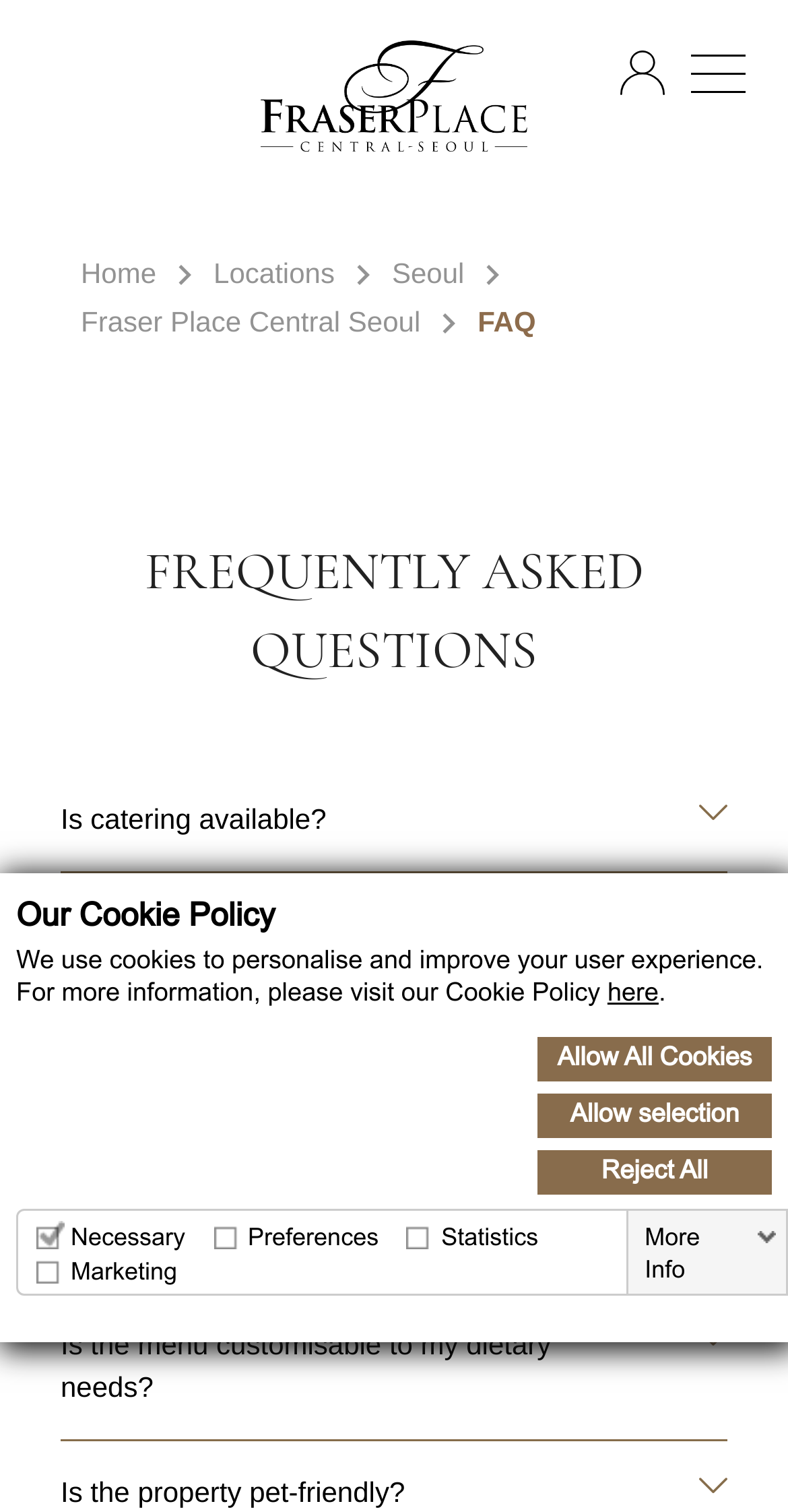Please specify the bounding box coordinates of the clickable region to carry out the following instruction: "Go to the 'Home' page". The coordinates should be four float numbers between 0 and 1, in the format [left, top, right, bottom].

[0.103, 0.17, 0.208, 0.191]